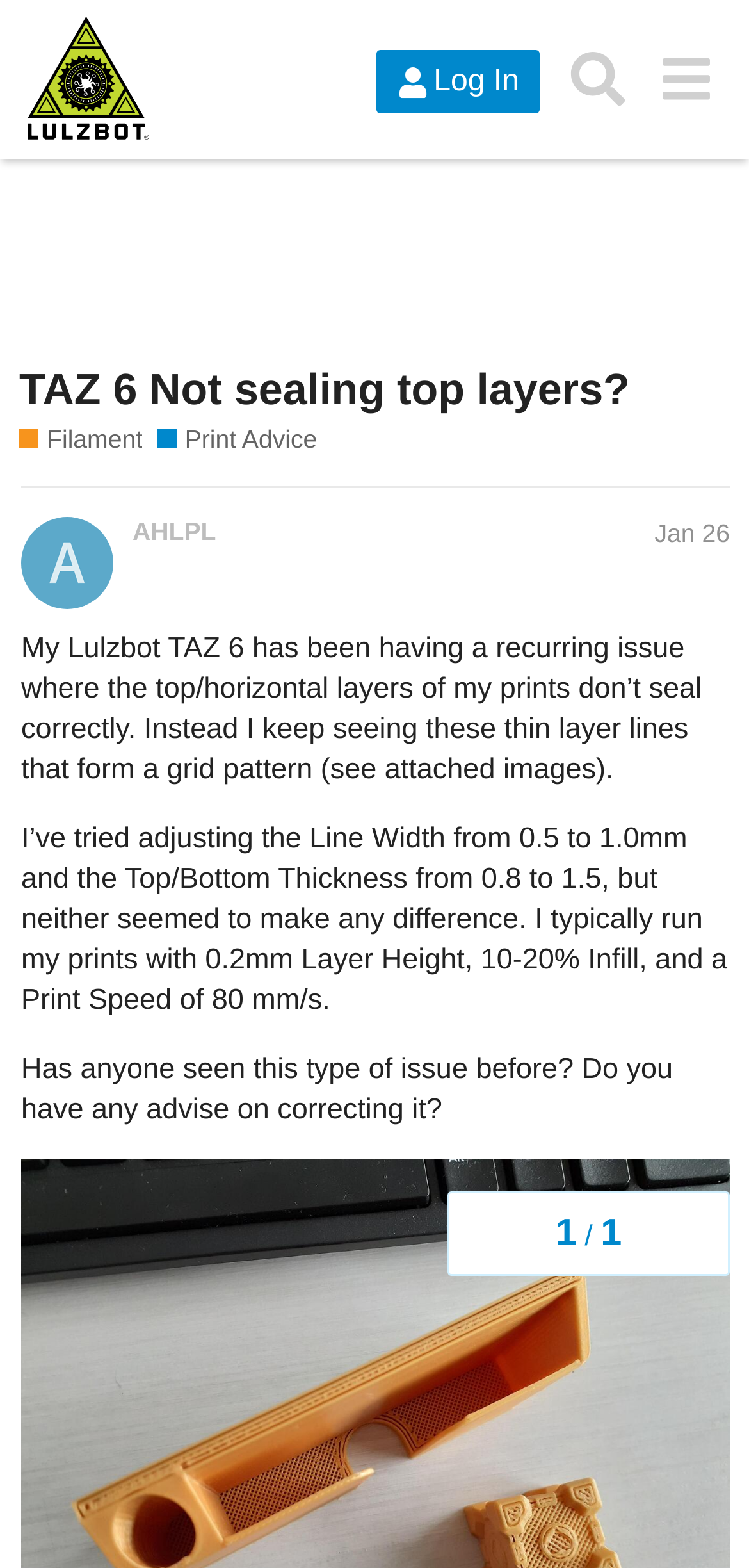What is the layer height used by the author?
Based on the screenshot, answer the question with a single word or phrase.

0.2mm